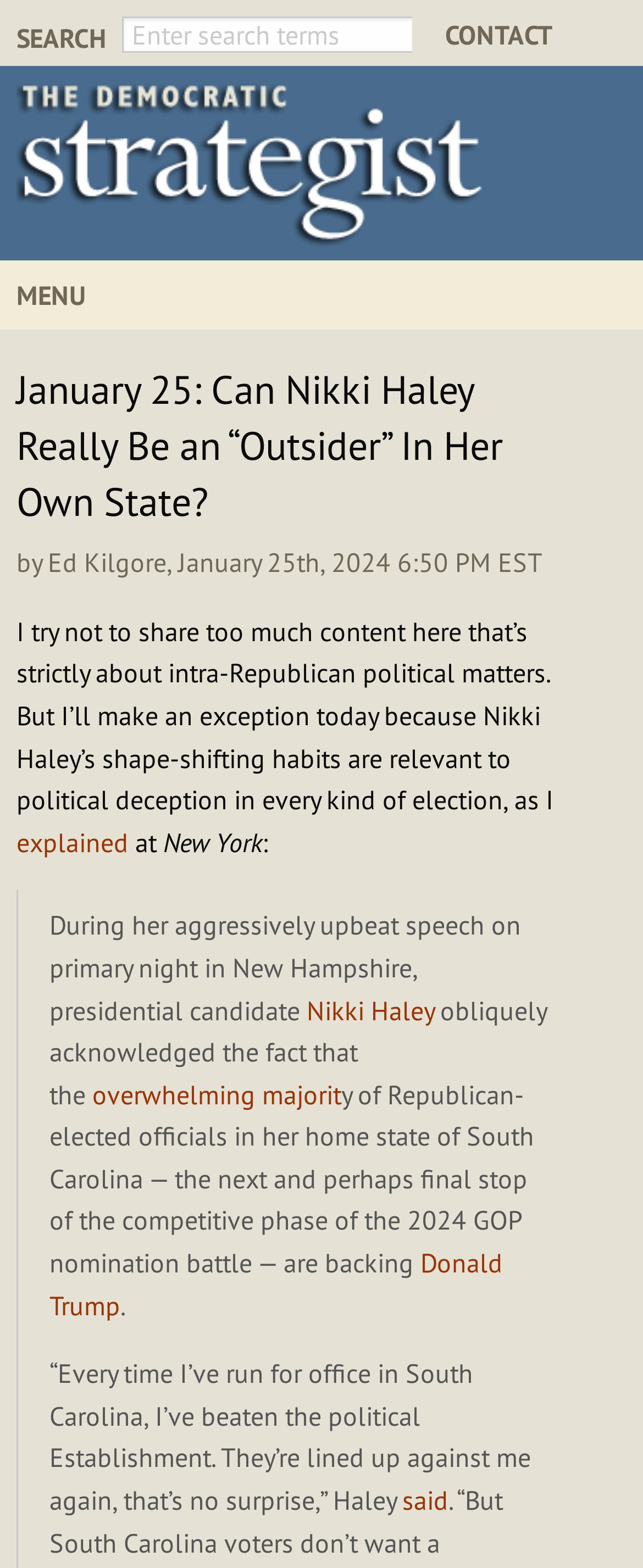Kindly determine the bounding box coordinates for the area that needs to be clicked to execute this instruction: "search".

[0.026, 0.011, 0.682, 0.034]